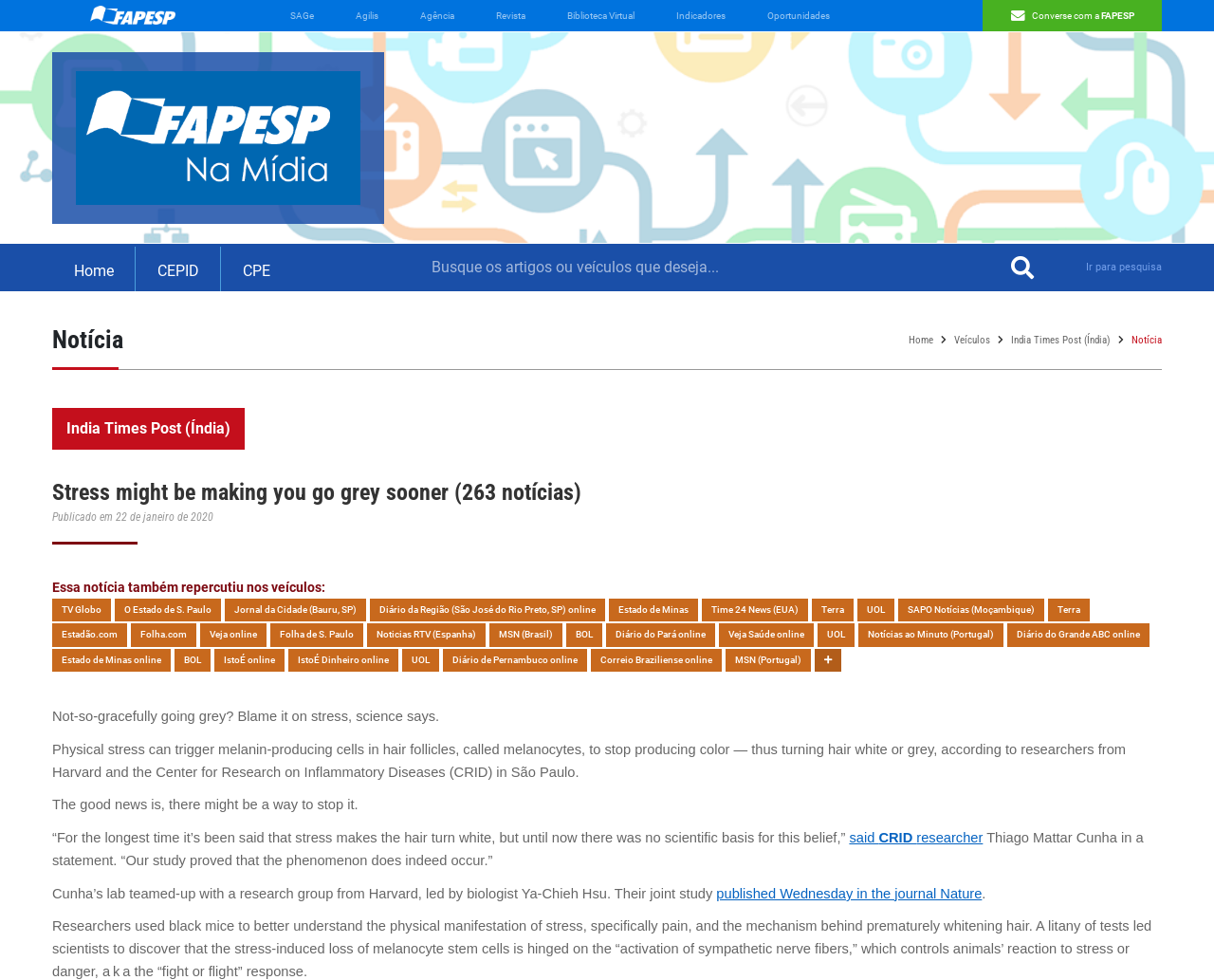Based on the element description Lottery Results, identify the bounding box of the UI element in the given webpage screenshot. The coordinates should be in the format (top-left x, top-left y, bottom-right x, bottom-right y) and must be between 0 and 1.

None